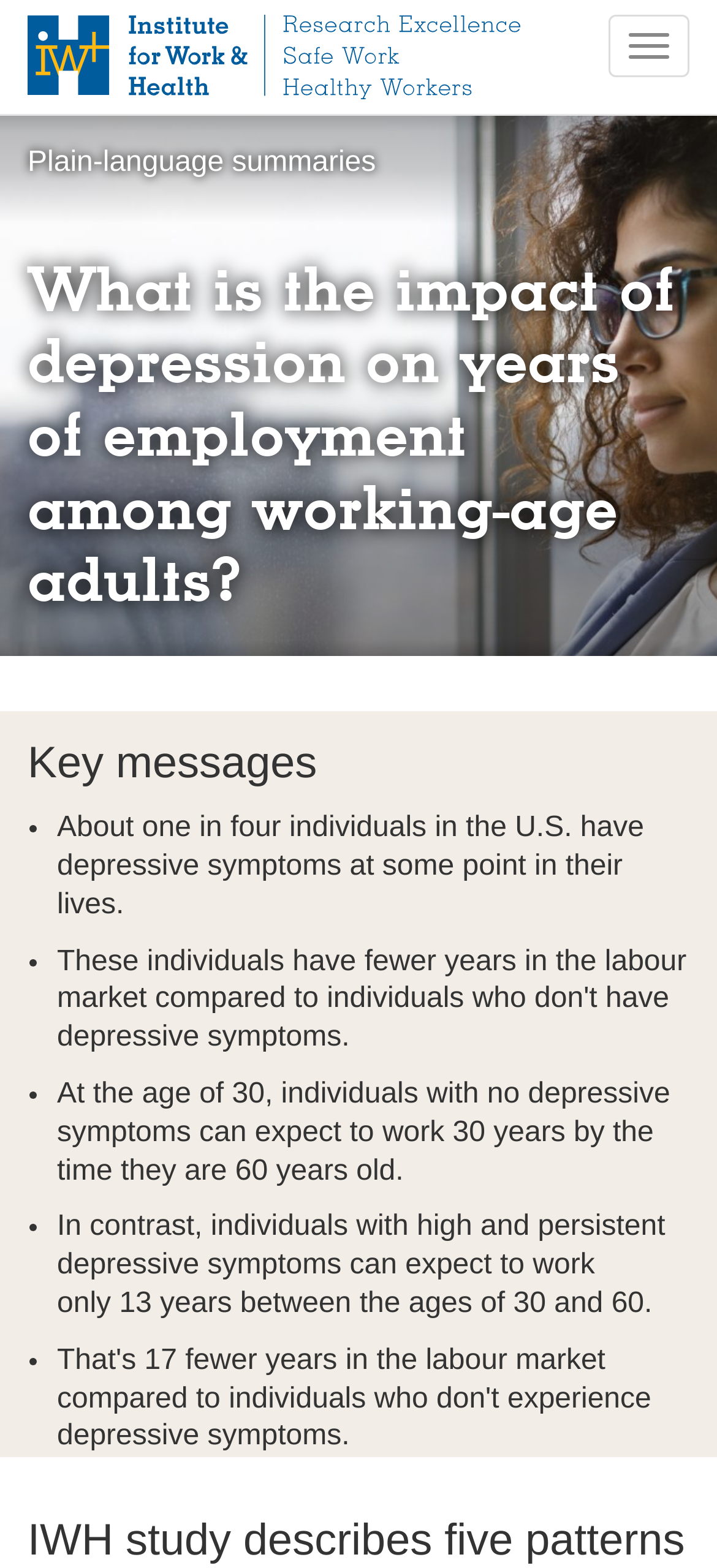Using the information shown in the image, answer the question with as much detail as possible: What is the impact of high and persistent depressive symptoms on work participation?

I found the answer by reading the static text under the 'Key messages' heading, which states 'In contrast, individuals with high and persistent depressive symptoms can expect to work only 13 years between the ages of 30 and 60'.